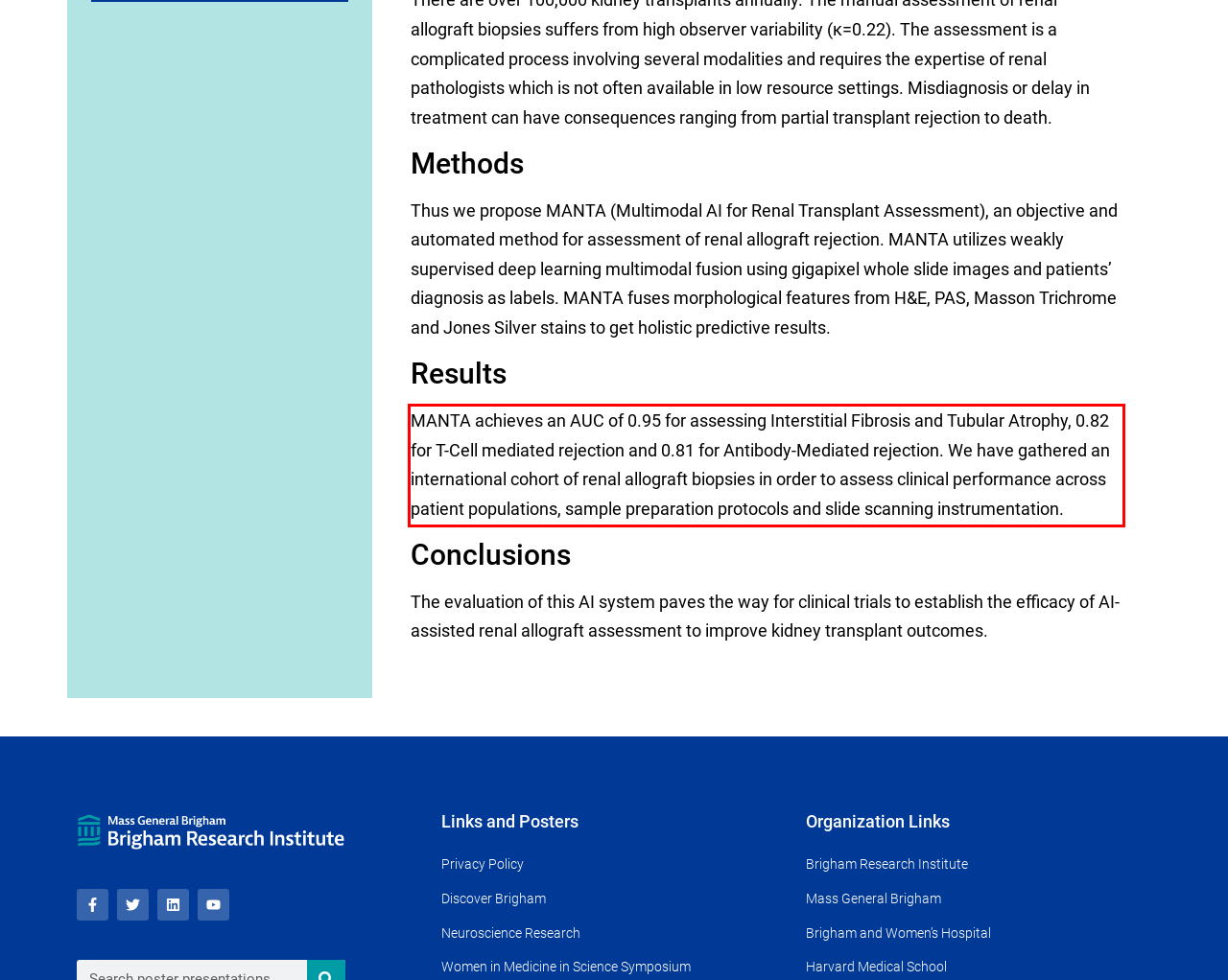You are provided with a screenshot of a webpage that includes a red bounding box. Extract and generate the text content found within the red bounding box.

MANTA achieves an AUC of 0.95 for assessing Interstitial Fibrosis and Tubular Atrophy, 0.82 for T-Cell mediated rejection and 0.81 for Antibody-Mediated rejection. We have gathered an international cohort of renal allograft biopsies in order to assess clinical performance across patient populations, sample preparation protocols and slide scanning instrumentation.